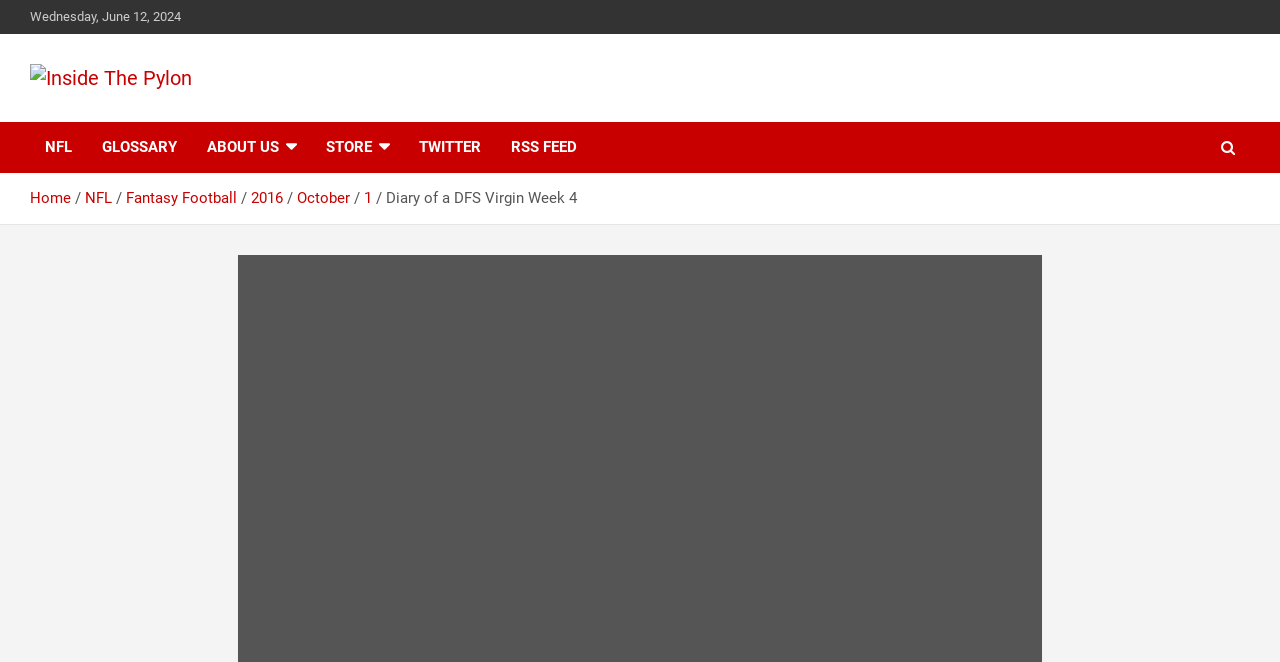How many social media links are at the top of the webpage?
Answer the question with detailed information derived from the image.

I found the social media links by looking at the top of the webpage and counting the link elements with the text 'TWITTER' and 'RSS FEED', which suggests that they are social media links.